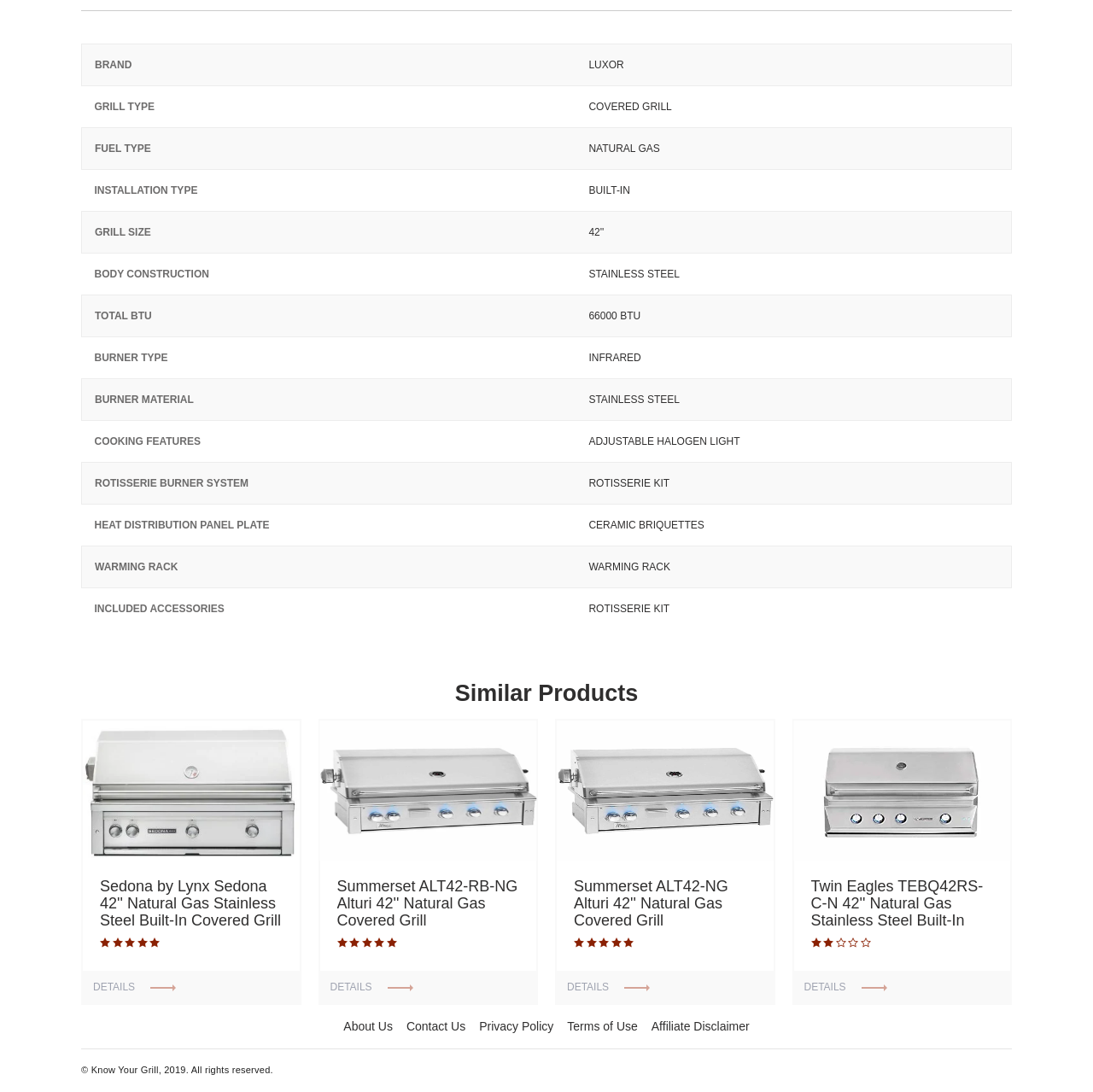Please answer the following question using a single word or phrase: 
What is the brand of the grill?

LUXOR